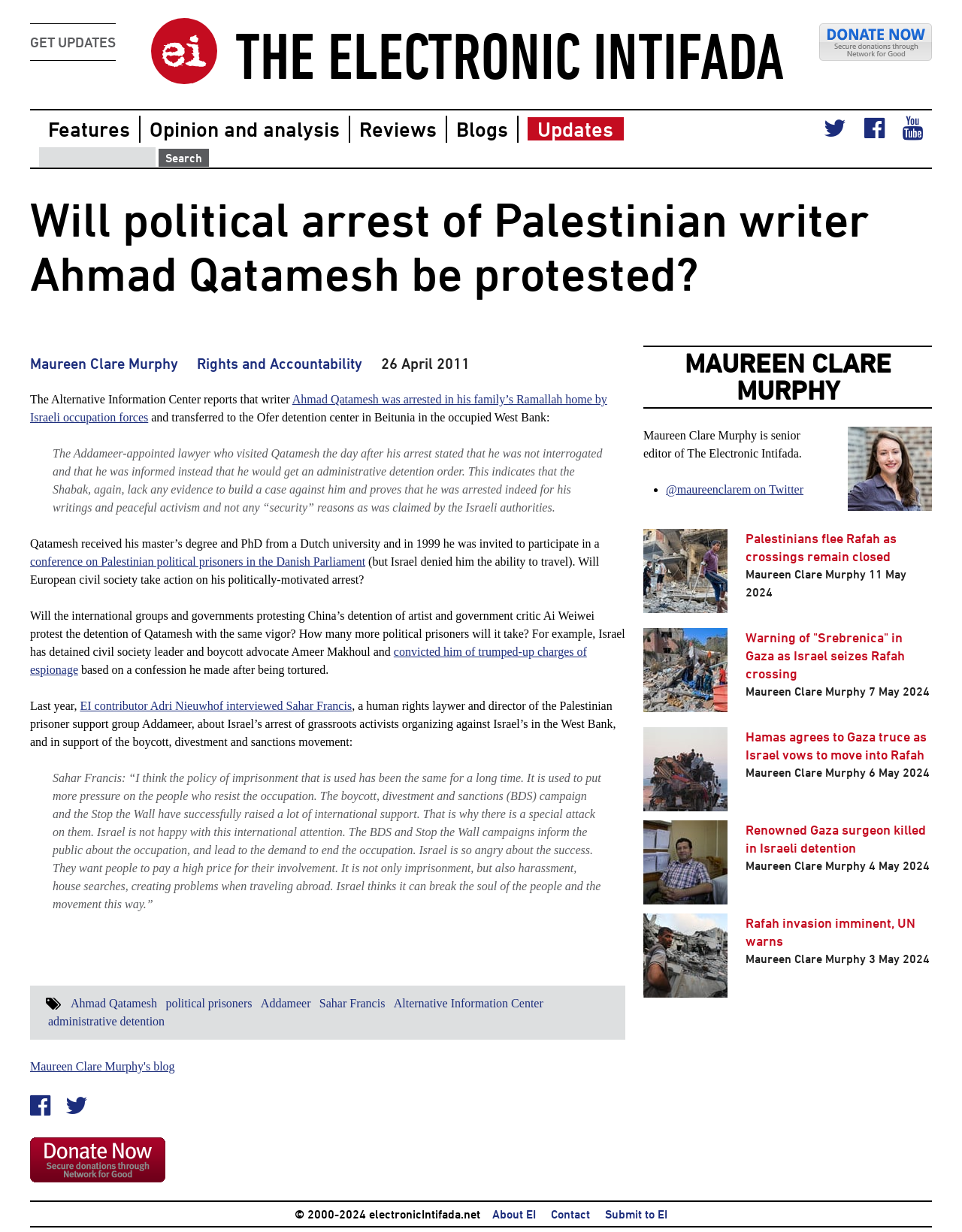Please determine the bounding box coordinates of the clickable area required to carry out the following instruction: "View the picture of a boy with a bandaged leg". The coordinates must be four float numbers between 0 and 1, represented as [left, top, right, bottom].

[0.669, 0.429, 0.756, 0.498]